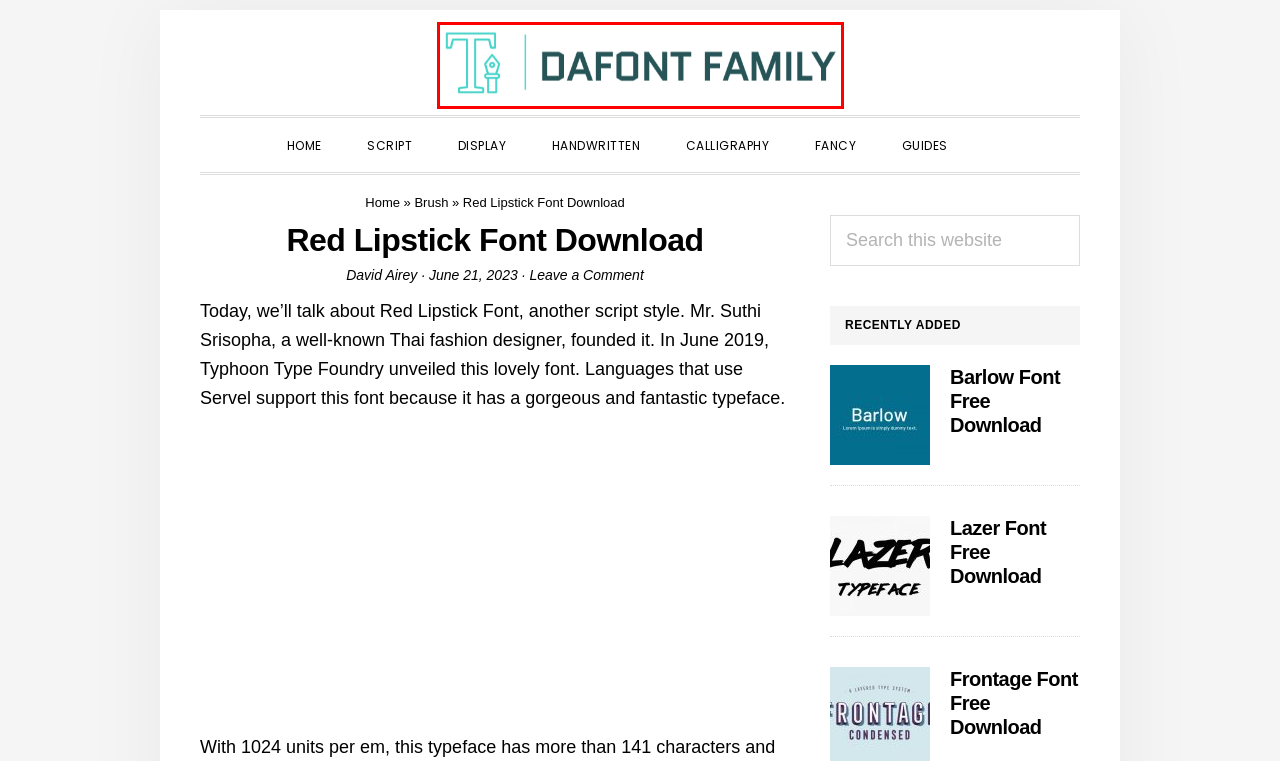You are provided with a screenshot of a webpage containing a red rectangle bounding box. Identify the webpage description that best matches the new webpage after the element in the bounding box is clicked. Here are the potential descriptions:
A. Lazer Font Free Download
B. Dafont Family - Download Fonts
C. Display Fonts Free Download
D. Brush Fonts Free Download
E. Script Fonts Free Download
F. Calligraphy Fonts Free Download
G. Frontage Font Free Download
H. Barlow Font Free Download

B